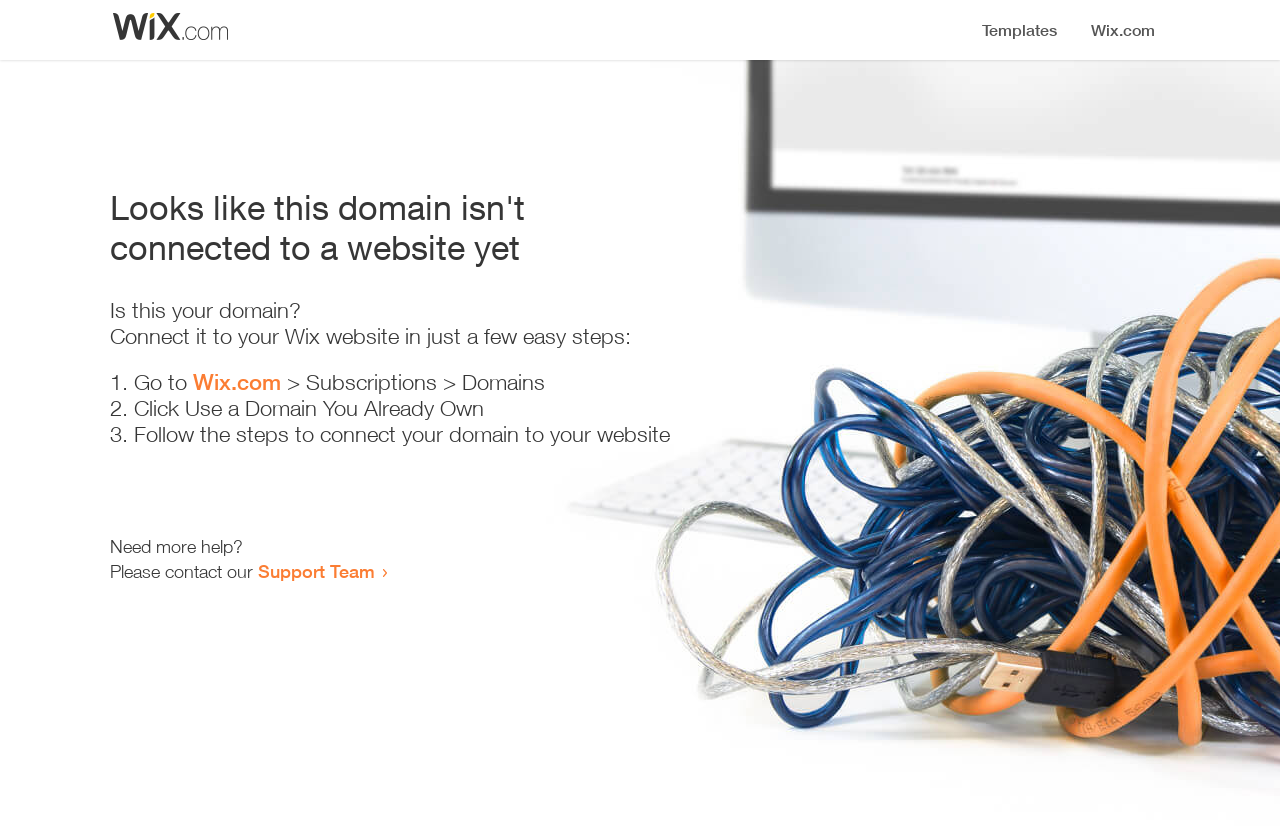Extract the main title from the webpage.

Looks like this domain isn't
connected to a website yet